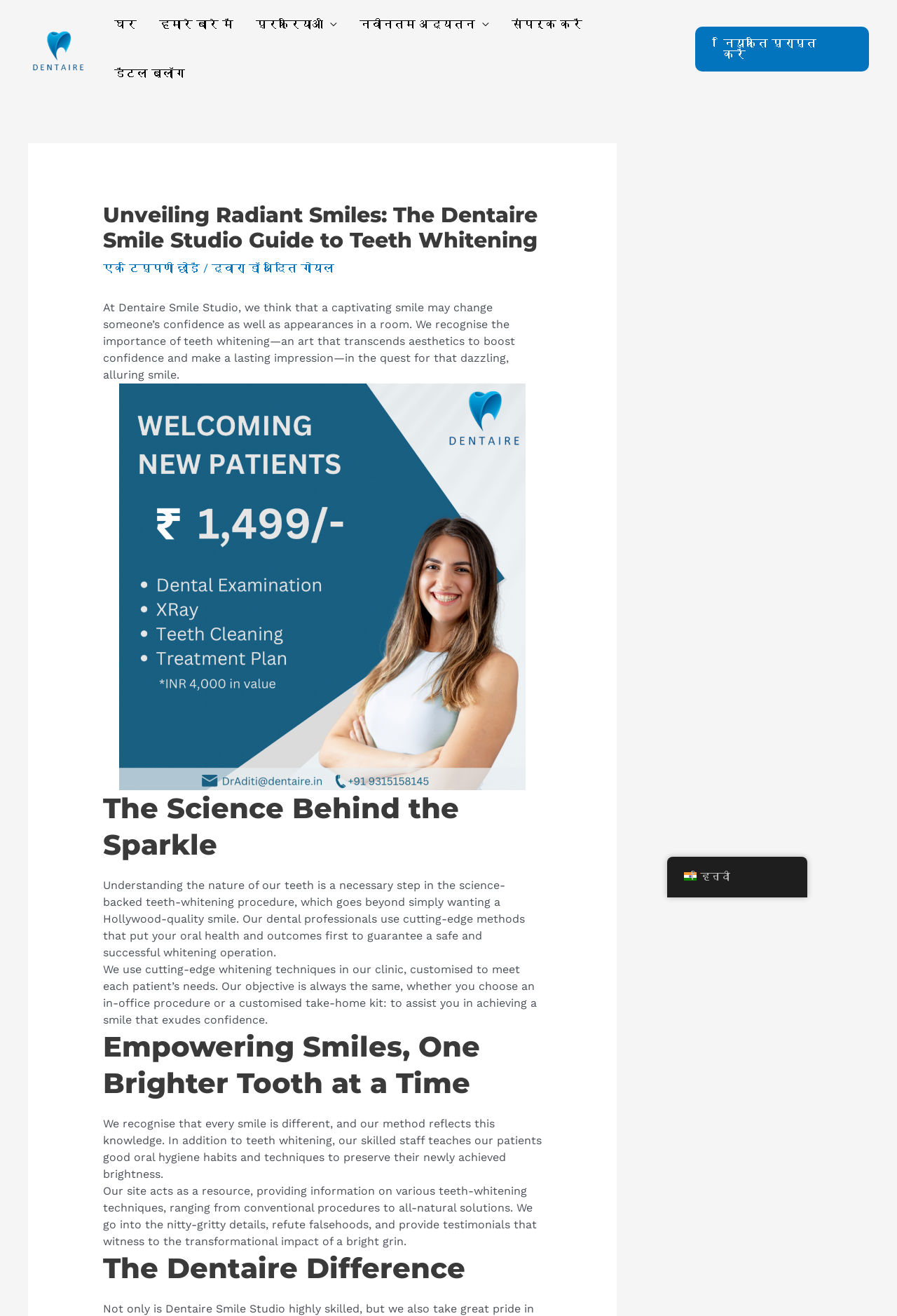Identify the bounding box coordinates for the region of the element that should be clicked to carry out the instruction: "Book an appointment by clicking on 'नियुक्ति प्राप्त करें'". The bounding box coordinates should be four float numbers between 0 and 1, i.e., [left, top, right, bottom].

[0.775, 0.02, 0.969, 0.054]